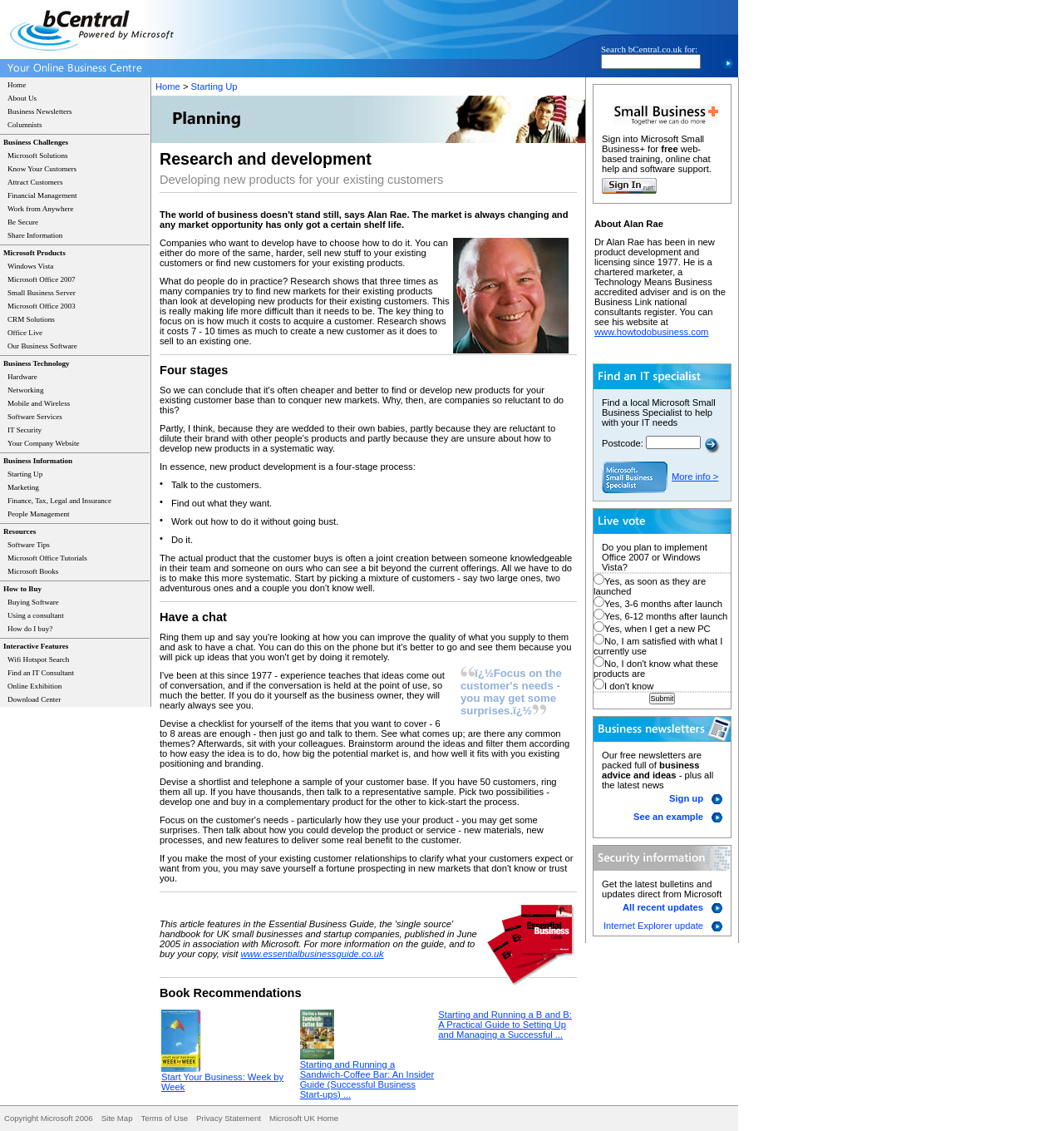What is the purpose of talking to customers in the new product development process?
Please use the visual content to give a single word or phrase answer.

To find out what they want